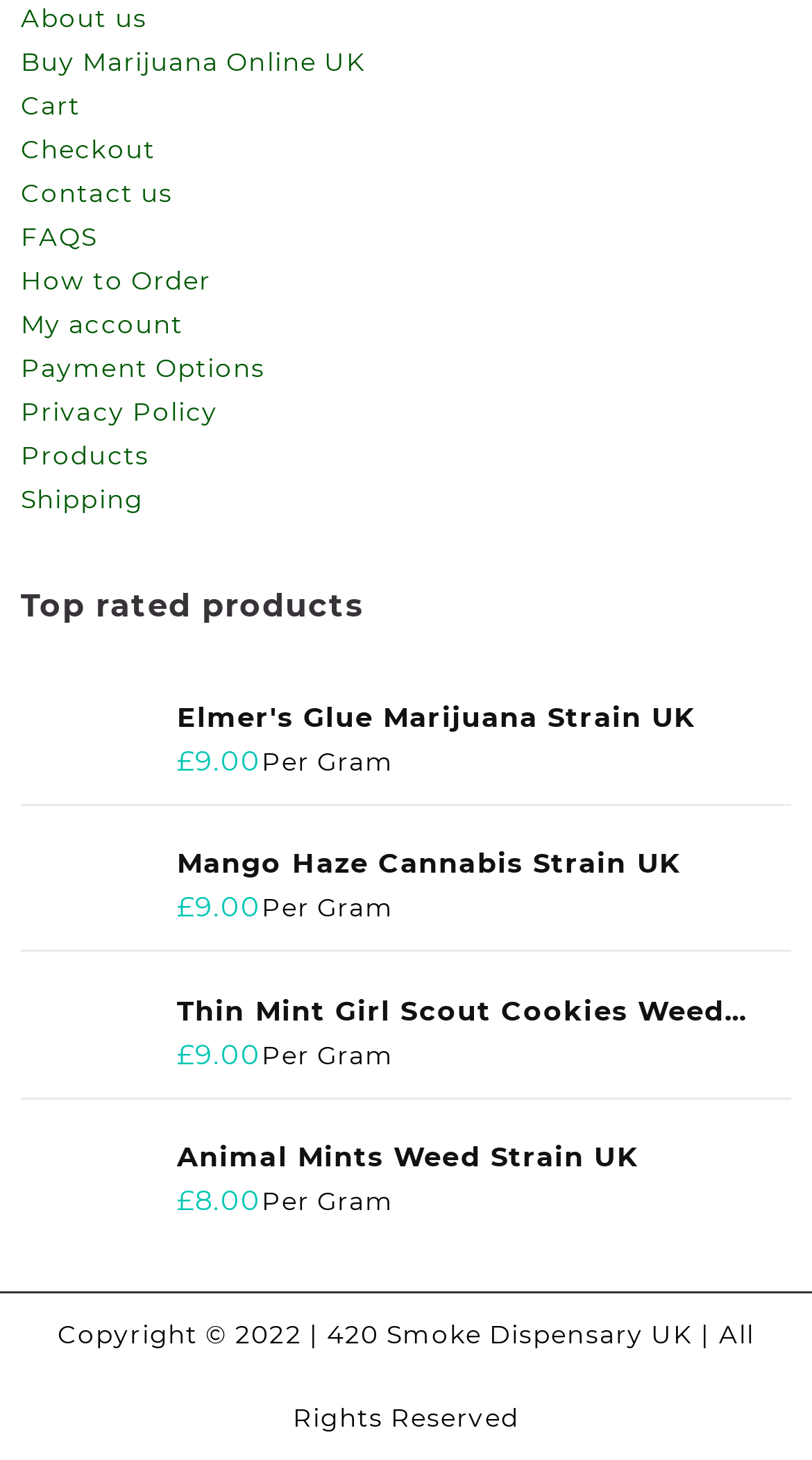What is the name of the dispensary?
Please provide a single word or phrase in response based on the screenshot.

420 Smoke Dispensary UK